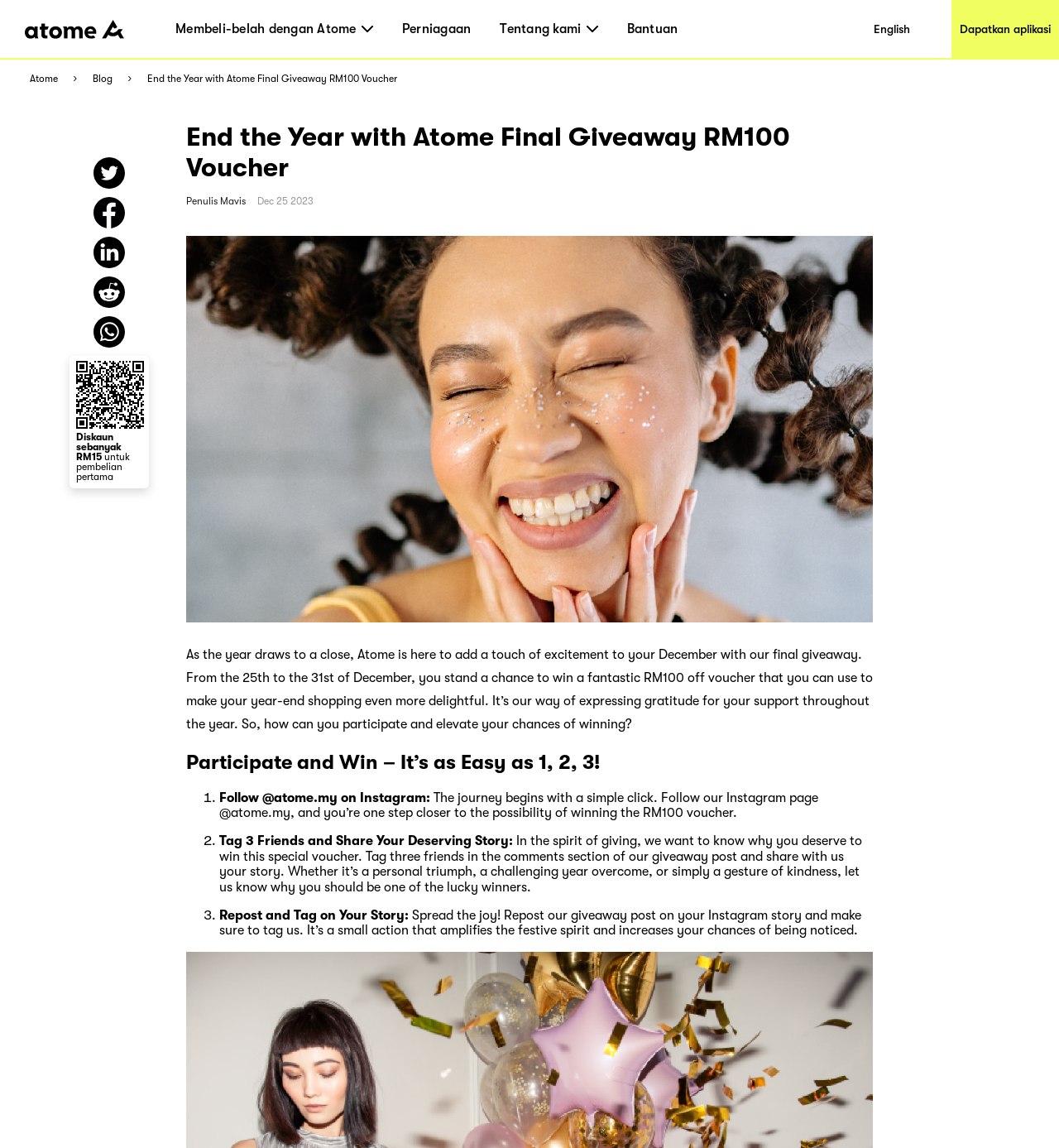How many friends do I need to tag to participate in the giveaway?
Relying on the image, give a concise answer in one word or a brief phrase.

3